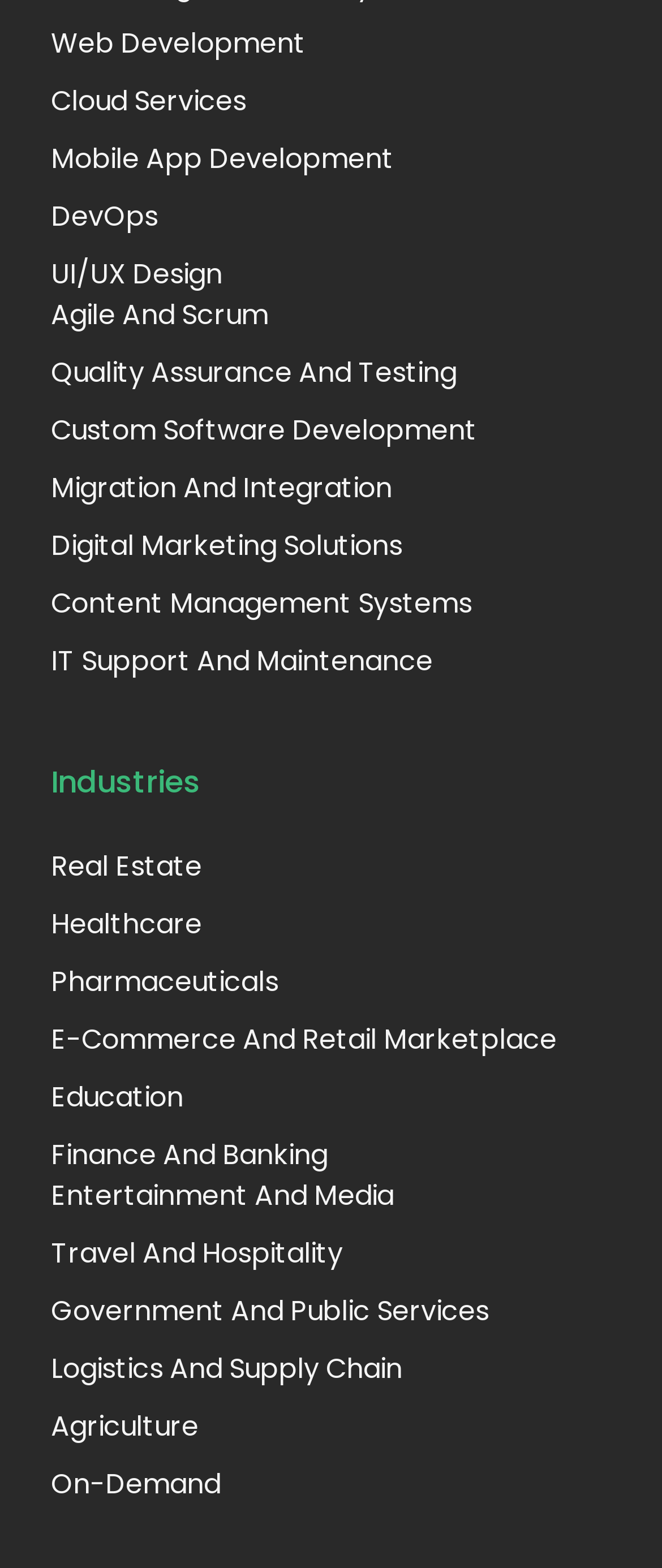Find and provide the bounding box coordinates for the UI element described with: "E-commerce and Retail Marketplace".

[0.077, 0.651, 0.846, 0.677]